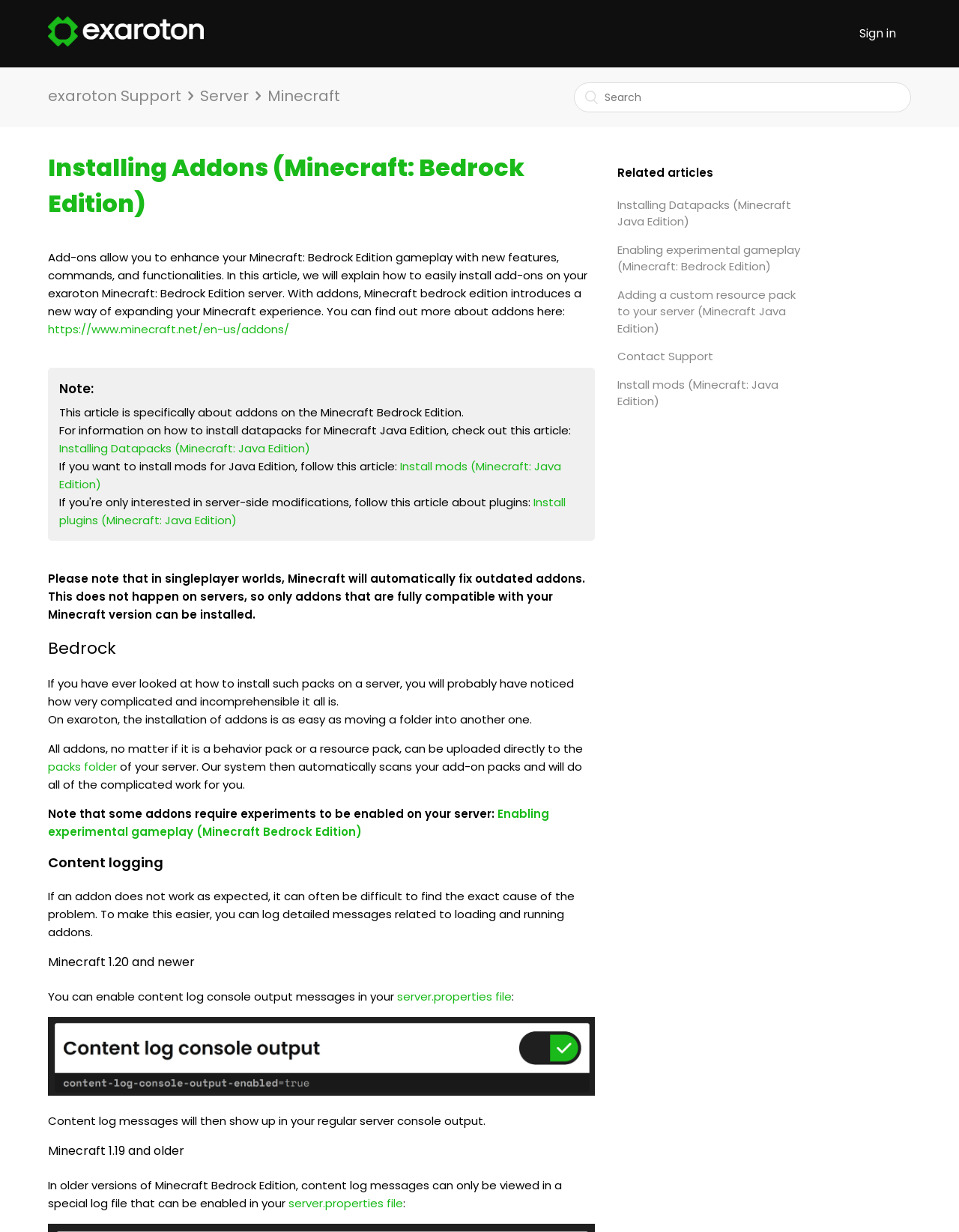Identify the bounding box coordinates for the UI element described as follows: Installing Datapacks (Minecraft Java Edition). Use the format (top-left x, top-left y, bottom-right x, bottom-right y) and ensure all values are floating point numbers between 0 and 1.

[0.644, 0.16, 0.825, 0.186]